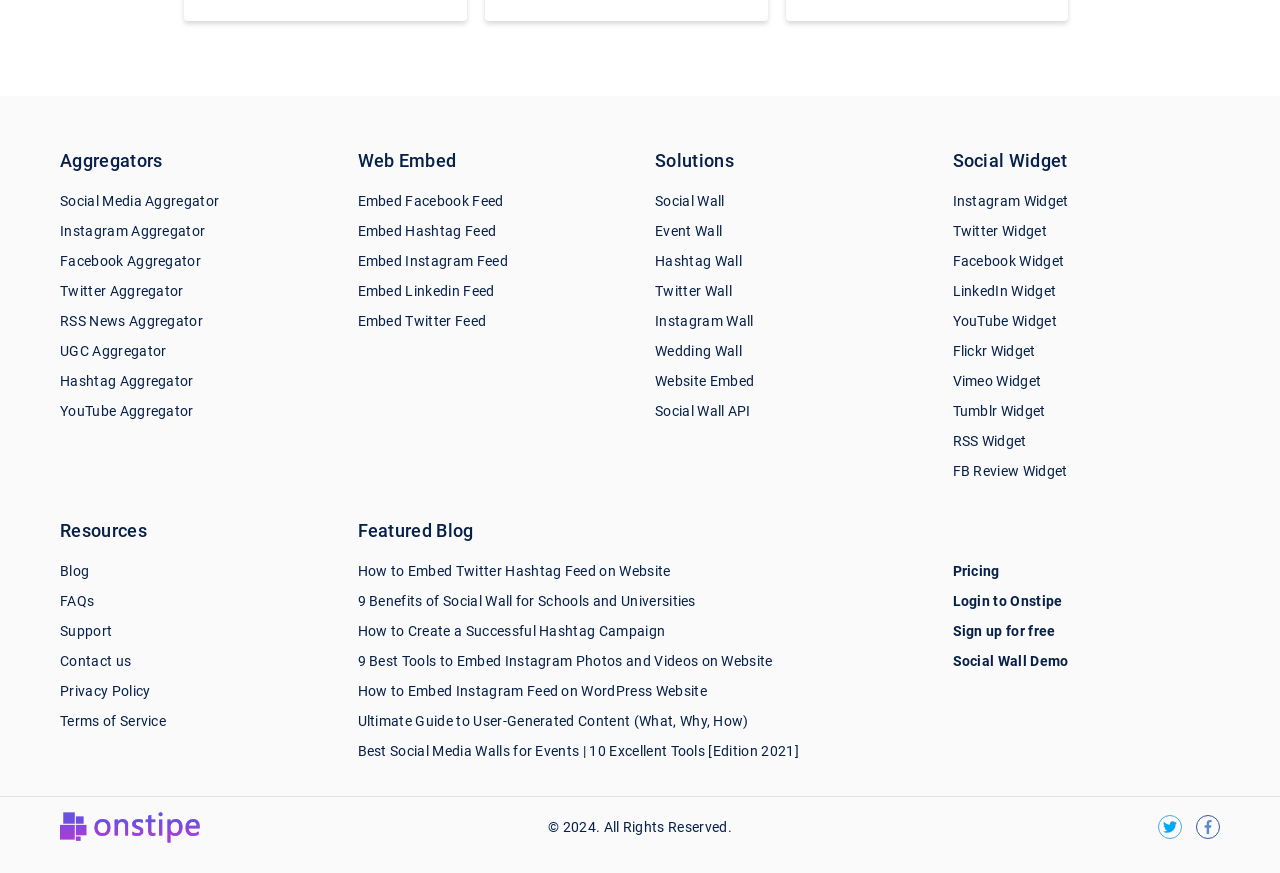Use a single word or phrase to answer the question:
What is the purpose of the 'Web Embed' section?

Embed feeds